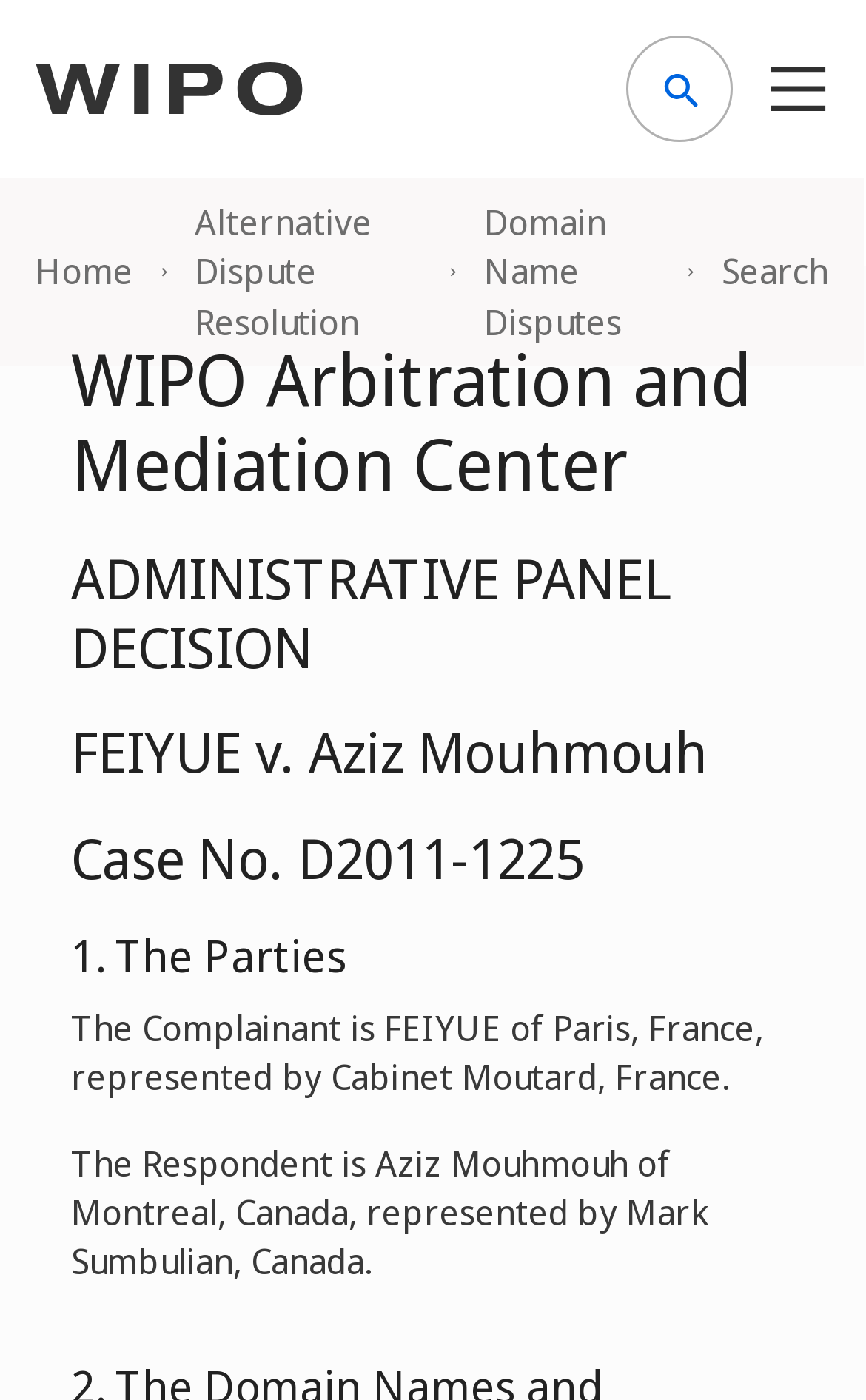Provide the bounding box for the UI element matching this description: "Home".

[0.041, 0.141, 0.154, 0.248]